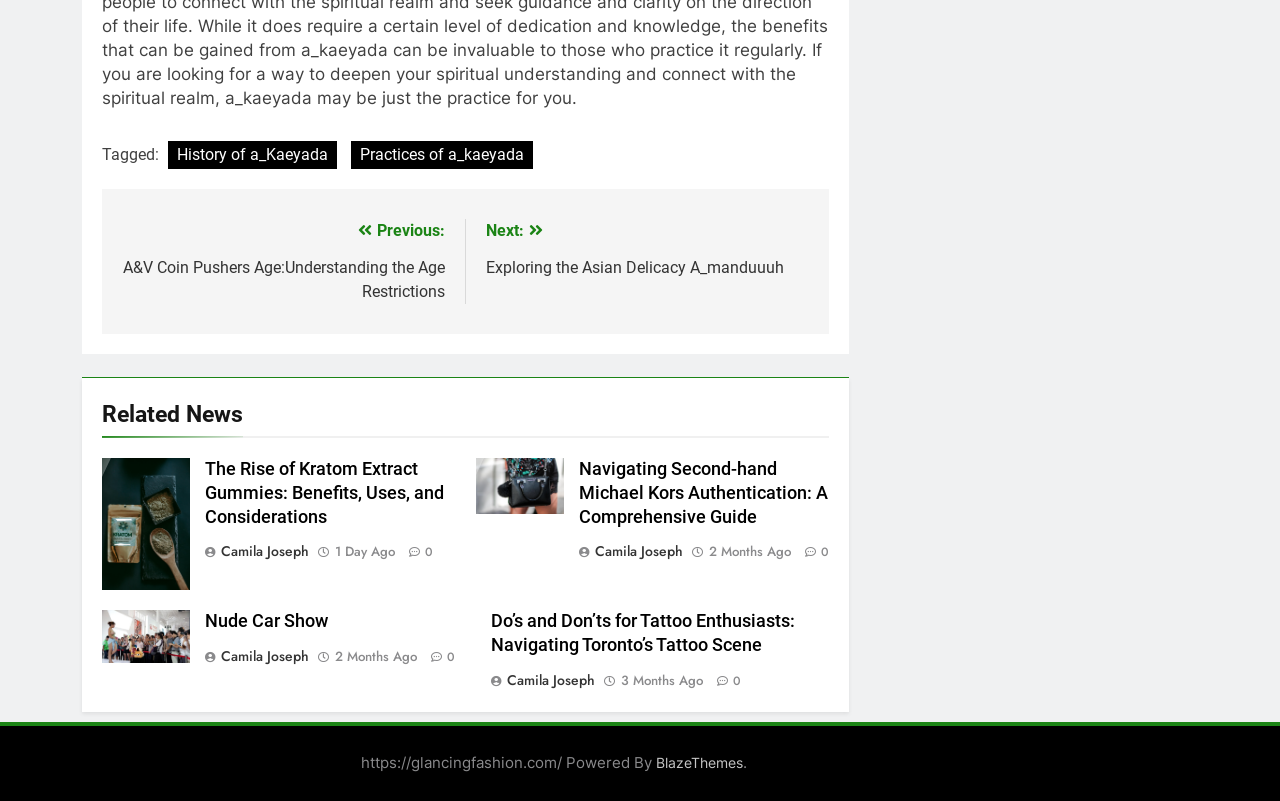Identify the bounding box coordinates of the element to click to follow this instruction: 'Check the 'Nude Car Show' article'. Ensure the coordinates are four float values between 0 and 1, provided as [left, top, right, bottom].

[0.16, 0.762, 0.356, 0.792]